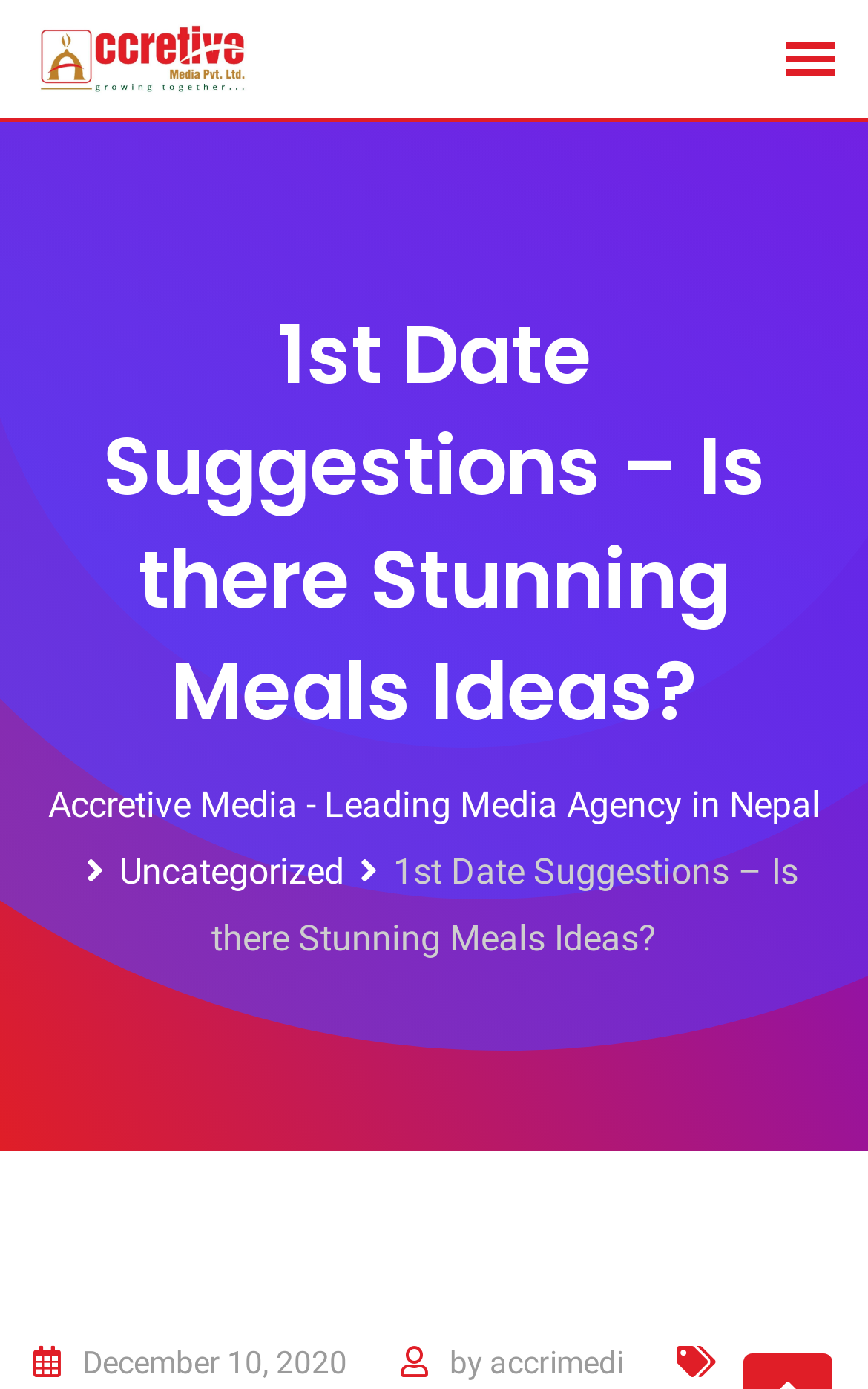What is the author of the article?
Please answer the question with as much detail and depth as you can.

I found the author of the article by looking at the link element with the content 'accrimedi' which is located at the bottom of the webpage, next to the 'by' text.